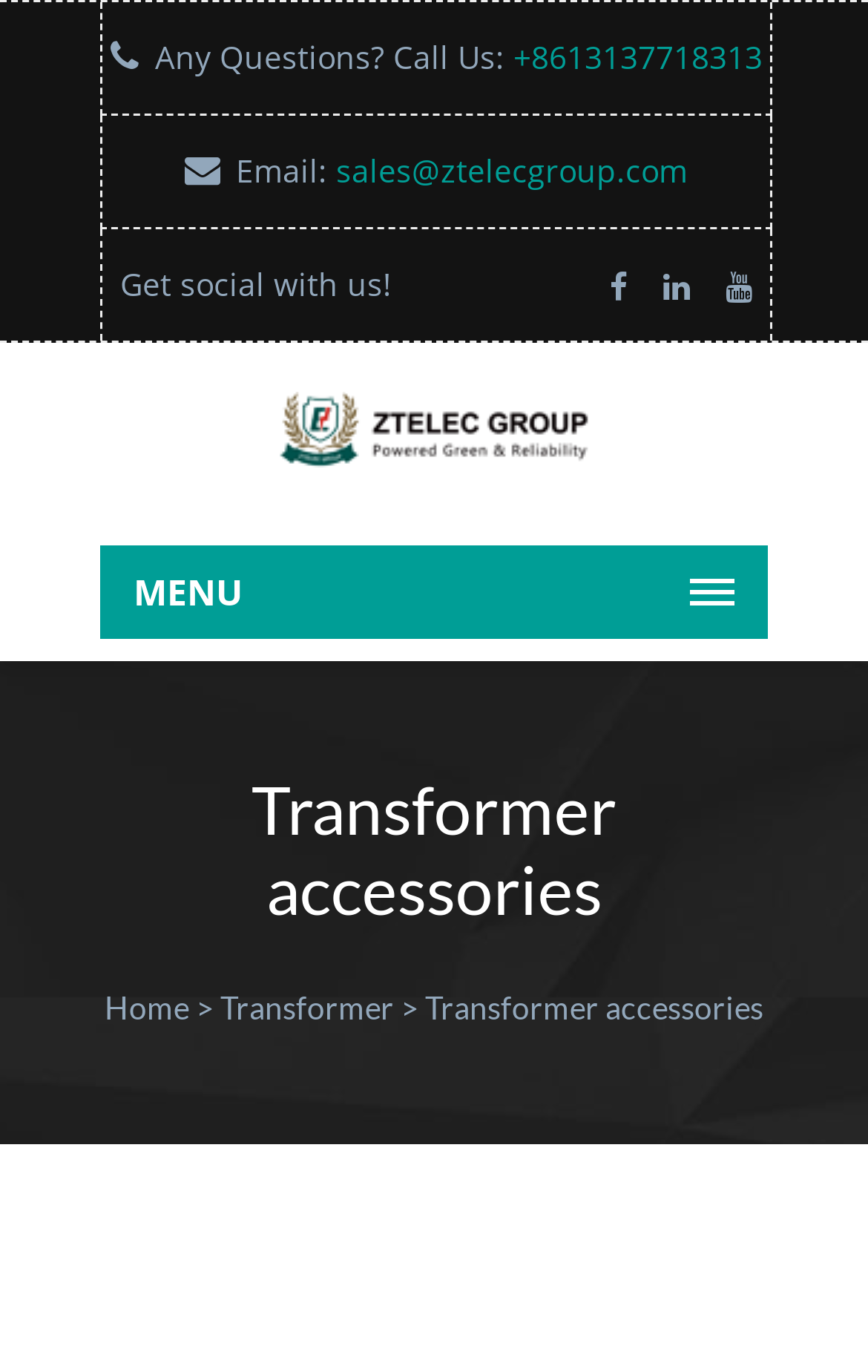Please provide a comprehensive response to the question below by analyzing the image: 
What is the email address to contact for sales?

I found the email address by looking at the static text element that says 'Email:' and the adjacent link element that displays the email address.